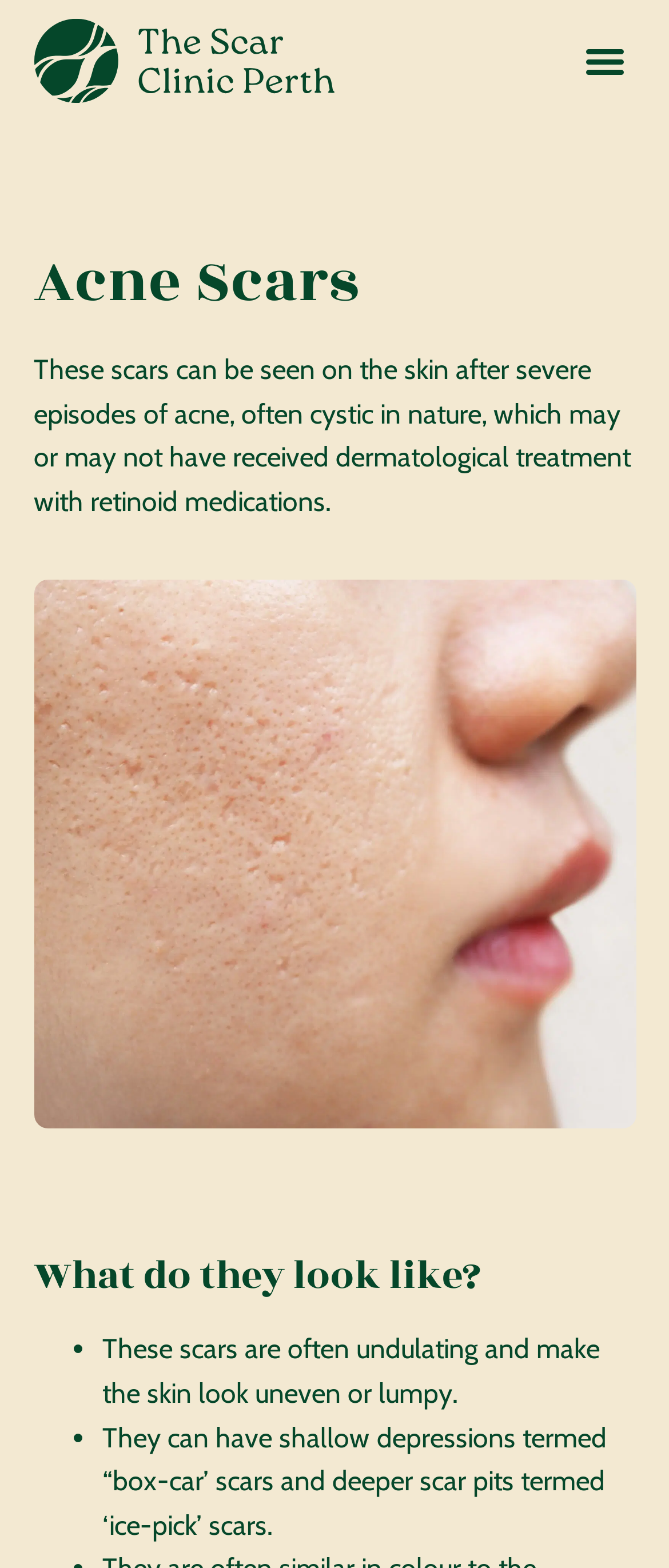What is the logo of the clinic?
Please give a detailed answer to the question using the information shown in the image.

I found the logo by looking at the top-left corner of the webpage, where I saw a link and an image with the same bounding box coordinates, indicating that they are the same element. The text associated with this element is 'The Scar Clinic Perth Logo', which suggests that it is the logo of the clinic.